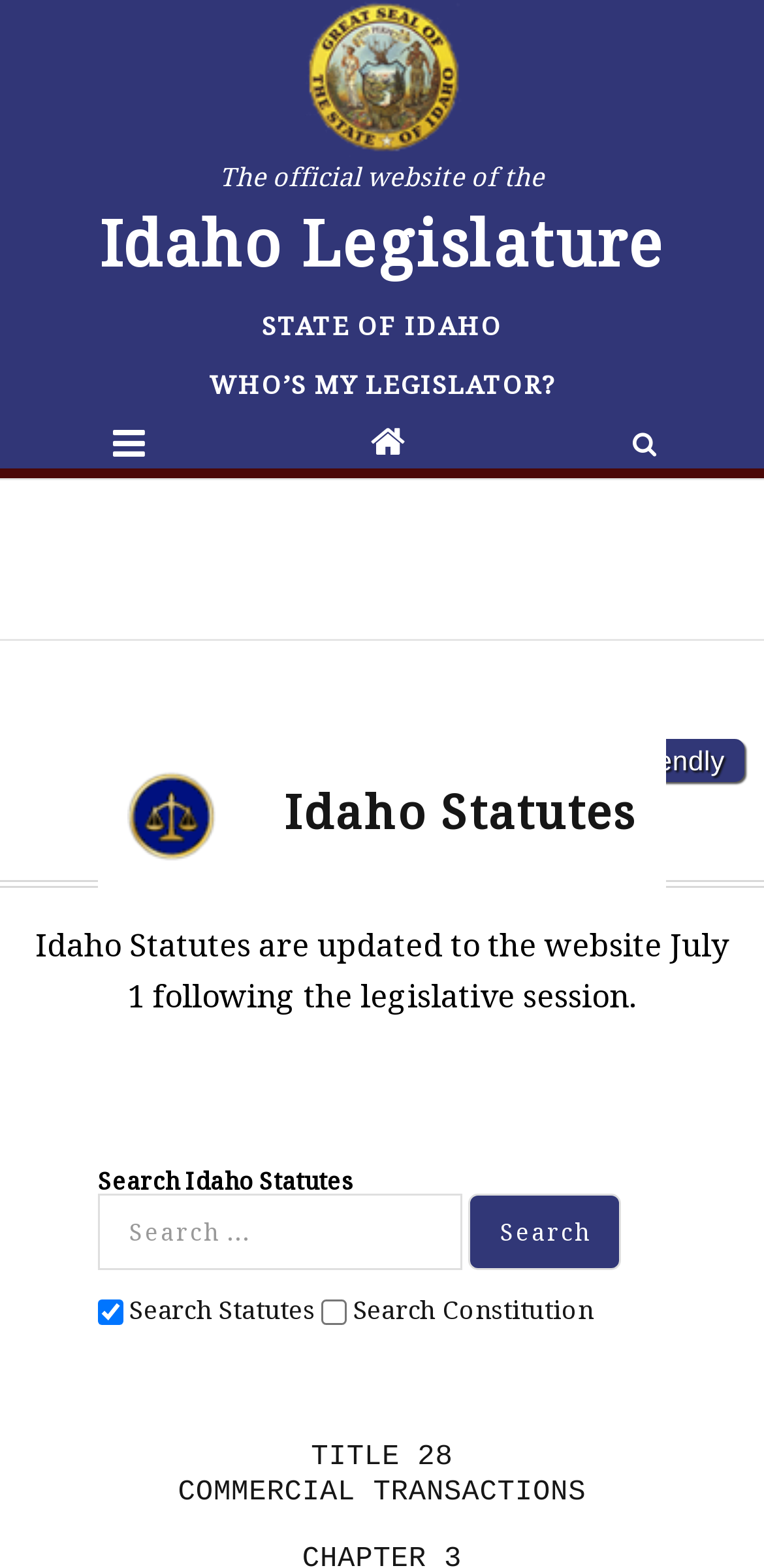Locate and provide the bounding box coordinates for the HTML element that matches this description: "Print Friendly".

[0.702, 0.471, 0.974, 0.498]